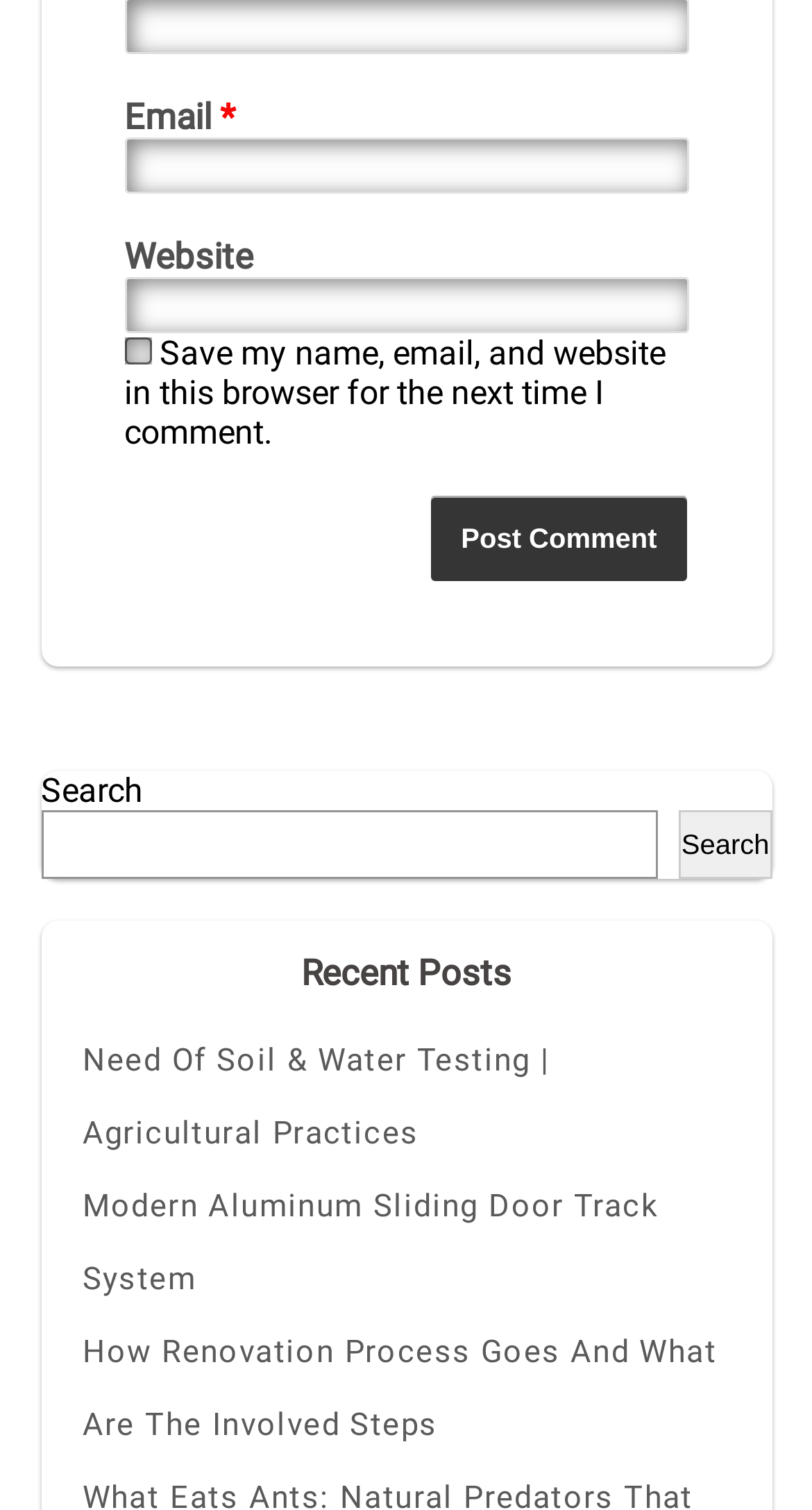Please provide the bounding box coordinates for the element that needs to be clicked to perform the instruction: "Enter email address". The coordinates must consist of four float numbers between 0 and 1, formatted as [left, top, right, bottom].

[0.153, 0.091, 0.847, 0.129]